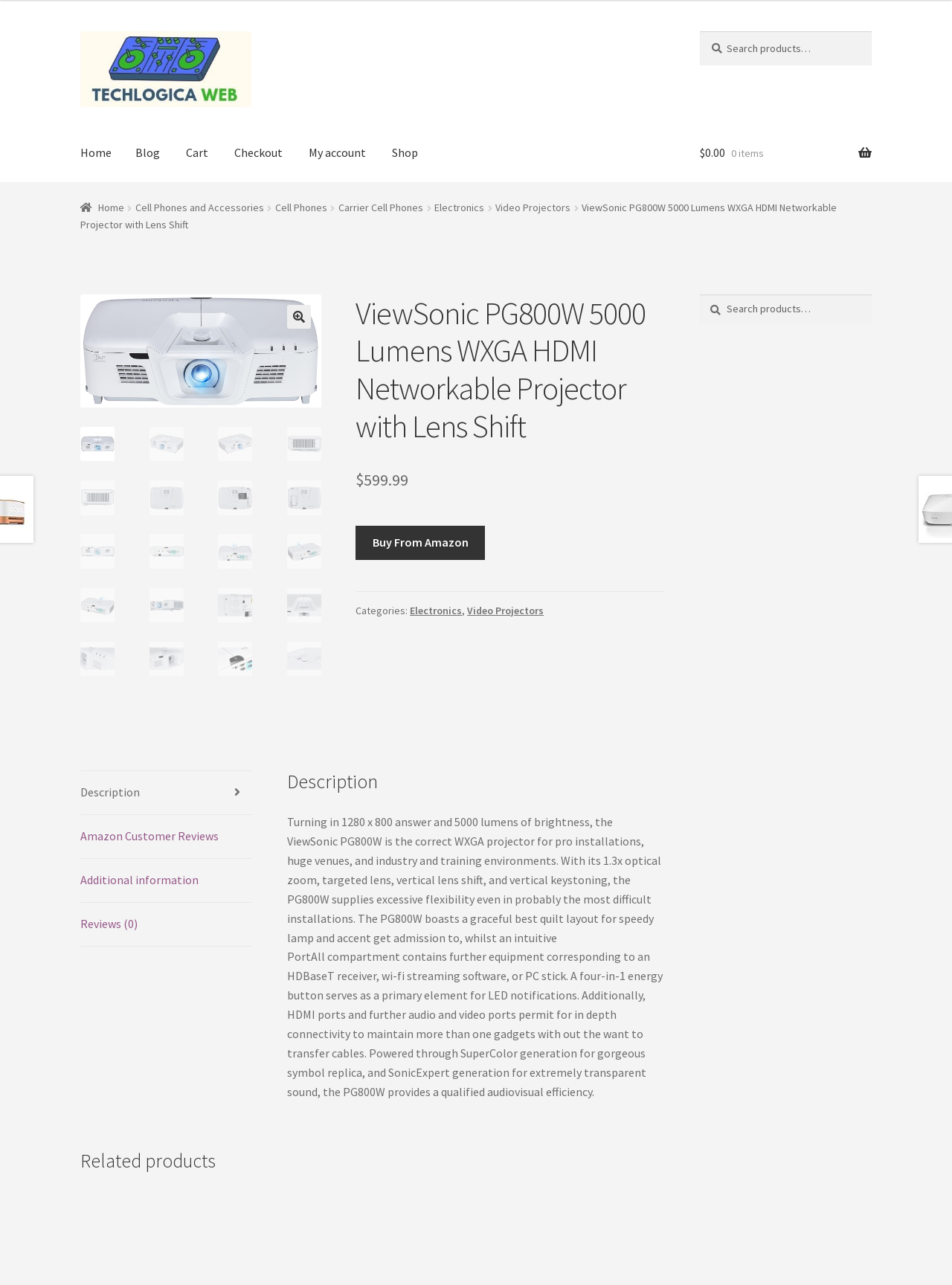What is the resolution of the ViewSonic PG800W projector?
Give a single word or phrase answer based on the content of the image.

1280 x 800